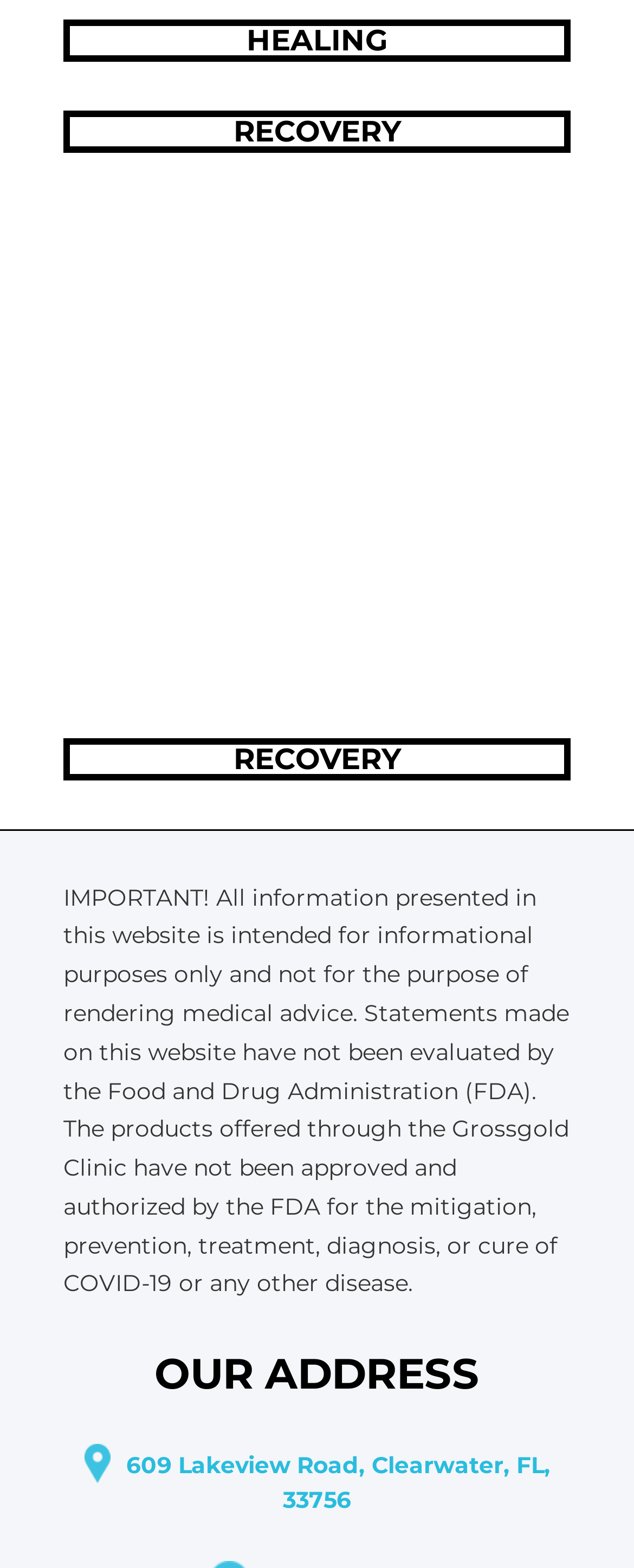Find the bounding box coordinates of the UI element according to this description: "RECOVERY".

[0.368, 0.072, 0.632, 0.095]